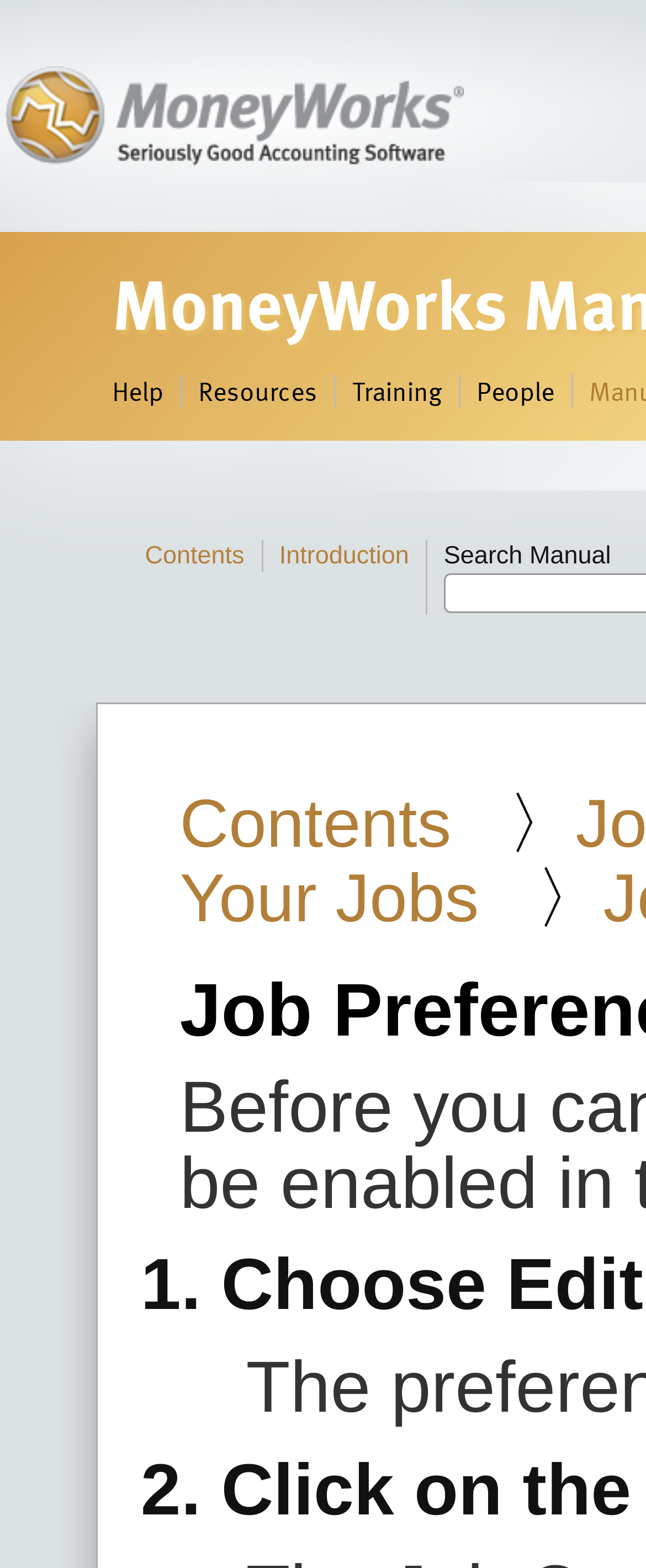Is there a 'Contents' link on the page?
Please use the image to provide an in-depth answer to the question.

I found two 'Contents' links on the page, one located near the top and another near the middle, which suggests that there are multiple ways to access the contents.